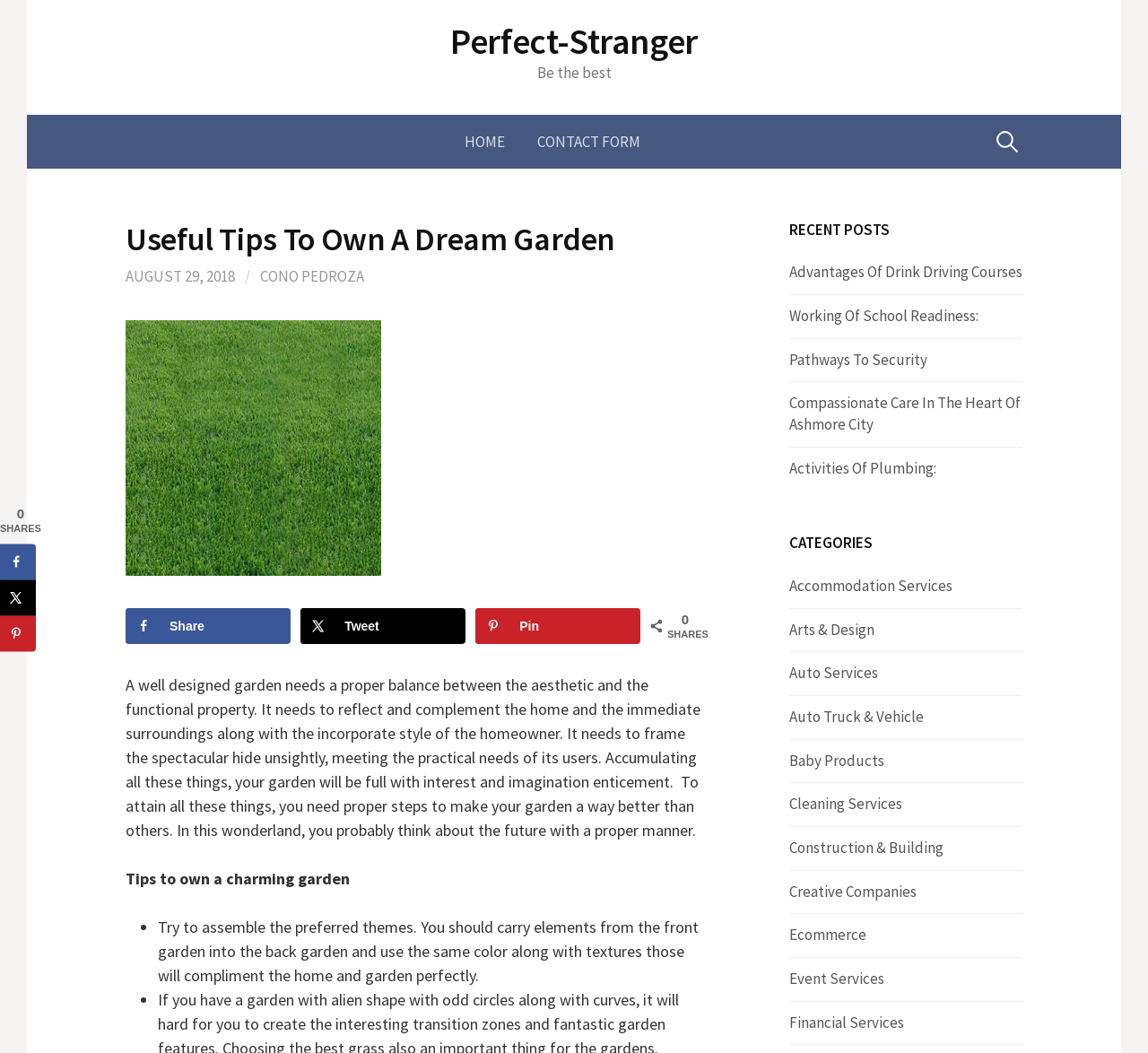Identify the bounding box coordinates of the region I need to click to complete this instruction: "Share on Facebook".

[0.109, 0.578, 0.253, 0.612]